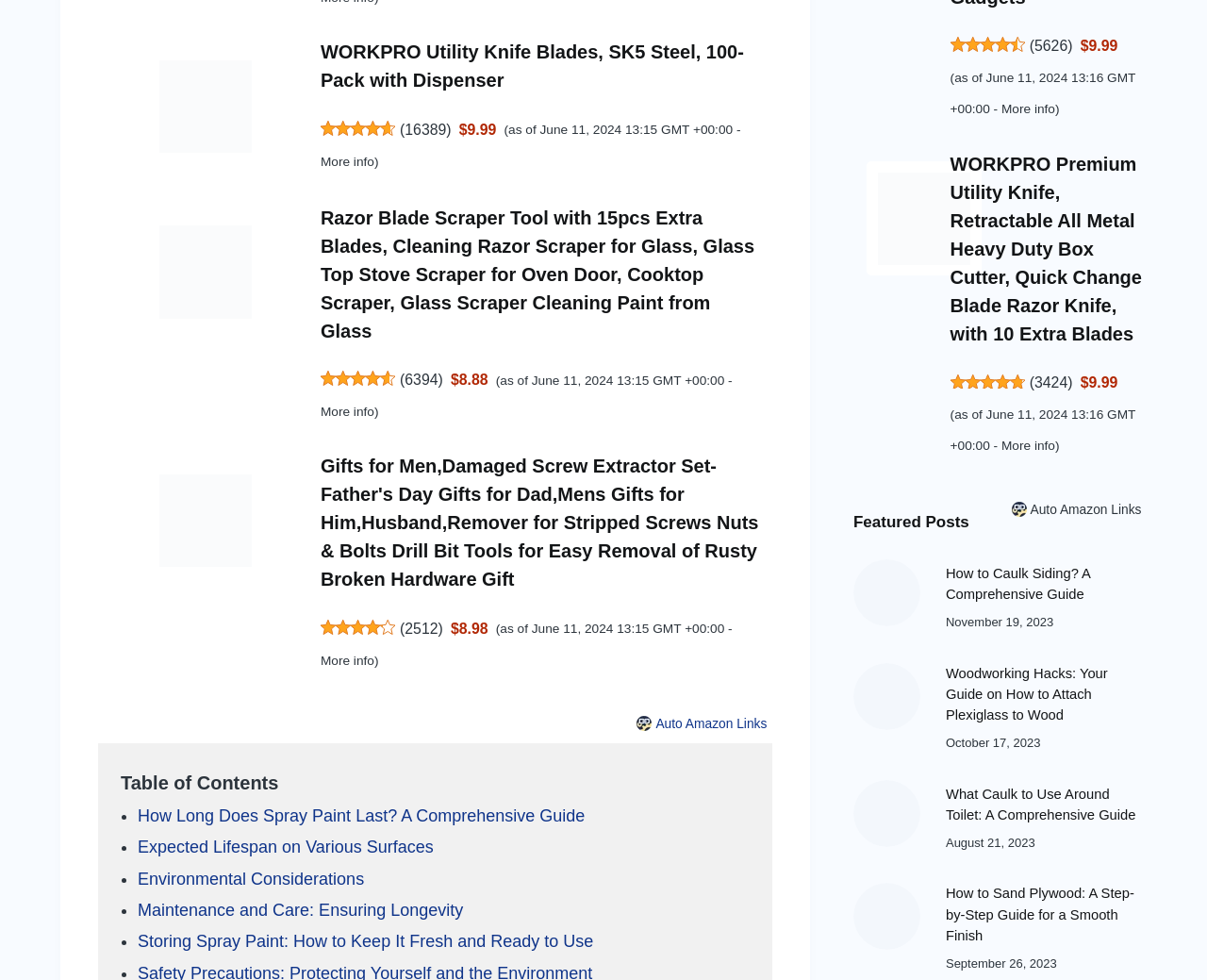Please specify the coordinates of the bounding box for the element that should be clicked to carry out this instruction: "Check the website's copyright information". The coordinates must be four float numbers between 0 and 1, formatted as [left, top, right, bottom].

None